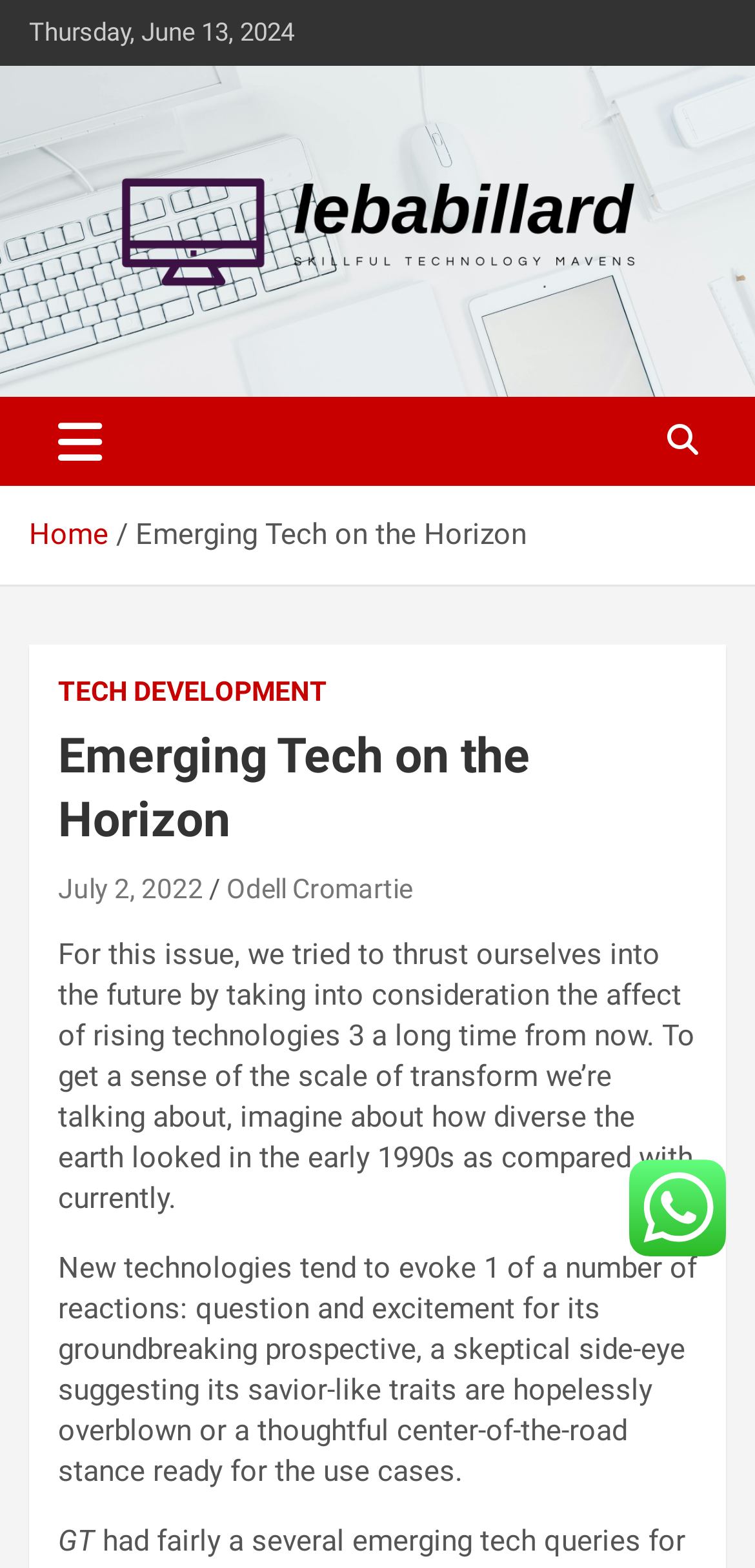Find the bounding box coordinates for the HTML element specified by: "Home".

[0.038, 0.329, 0.144, 0.351]